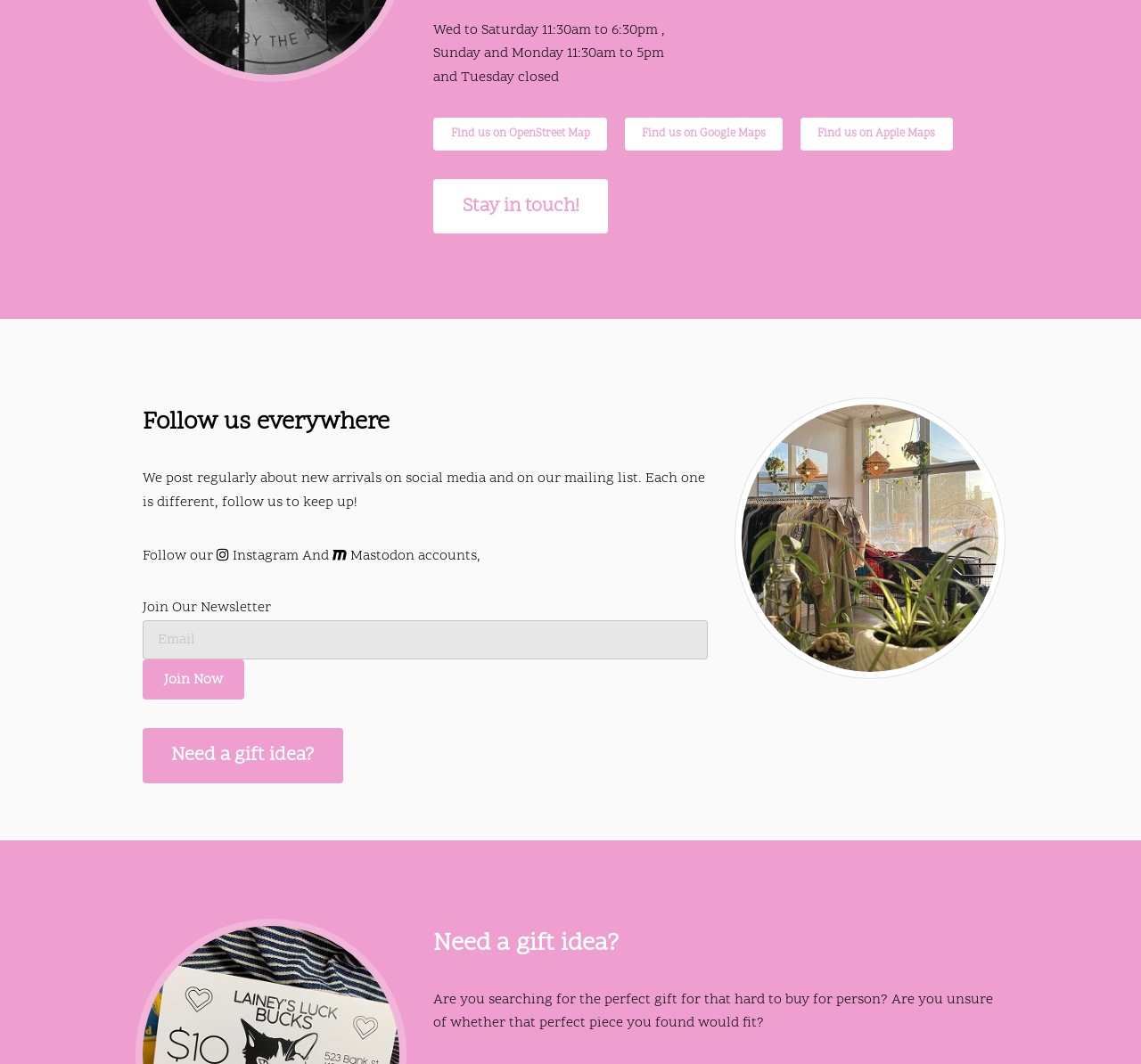Please analyze the image and provide a thorough answer to the question:
What social media platforms can I follow the store on?

I saw that there are links to Instagram and Mastodon, along with their respective icons, which indicate that the store has a presence on these social media platforms.